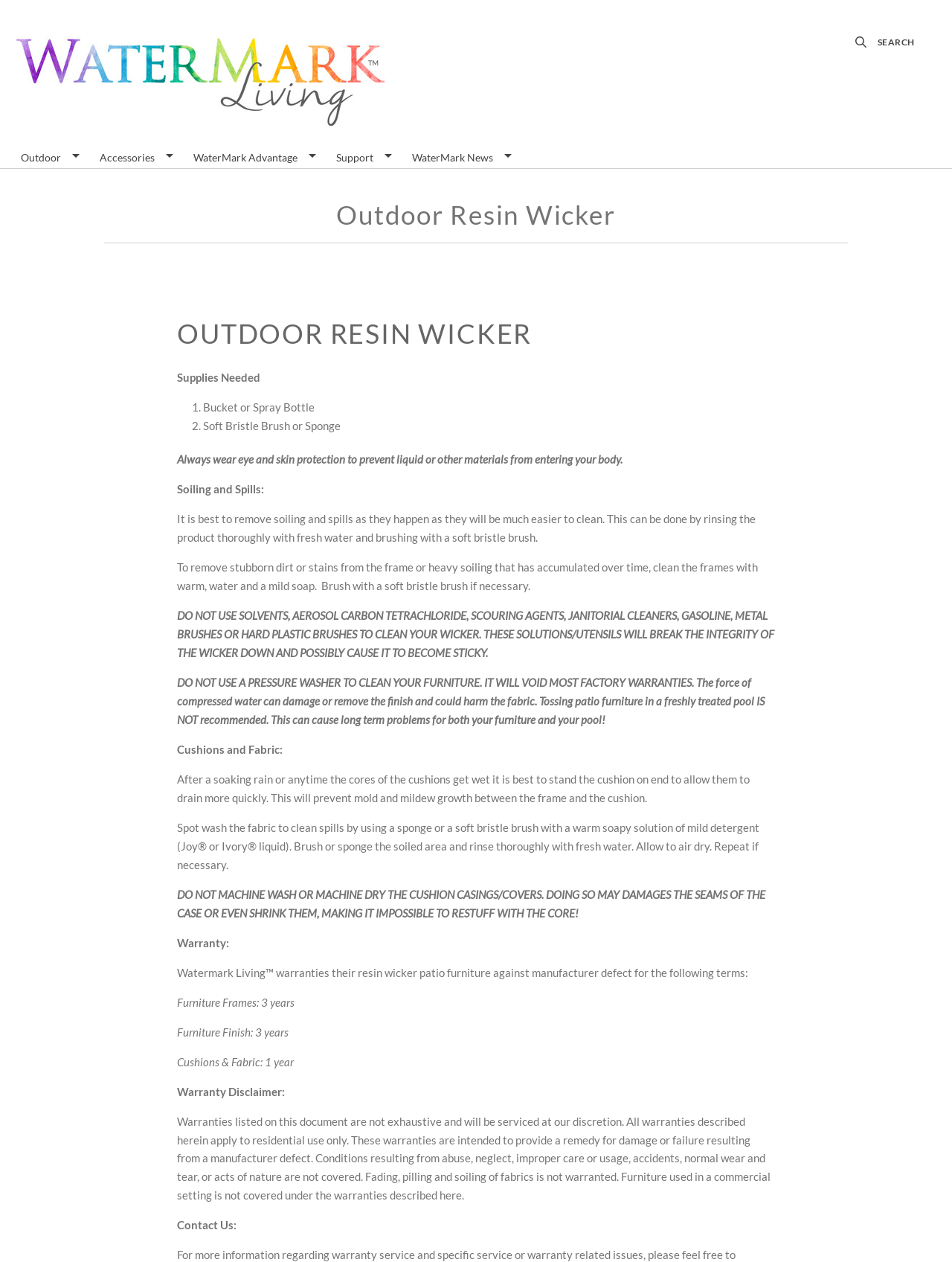Provide a thorough and detailed response to the question by examining the image: 
What is the brand name of the outdoor resin wicker?

The brand name can be found in the top-left corner of the webpage, where it says 'WaterMark Living™' in a link element.